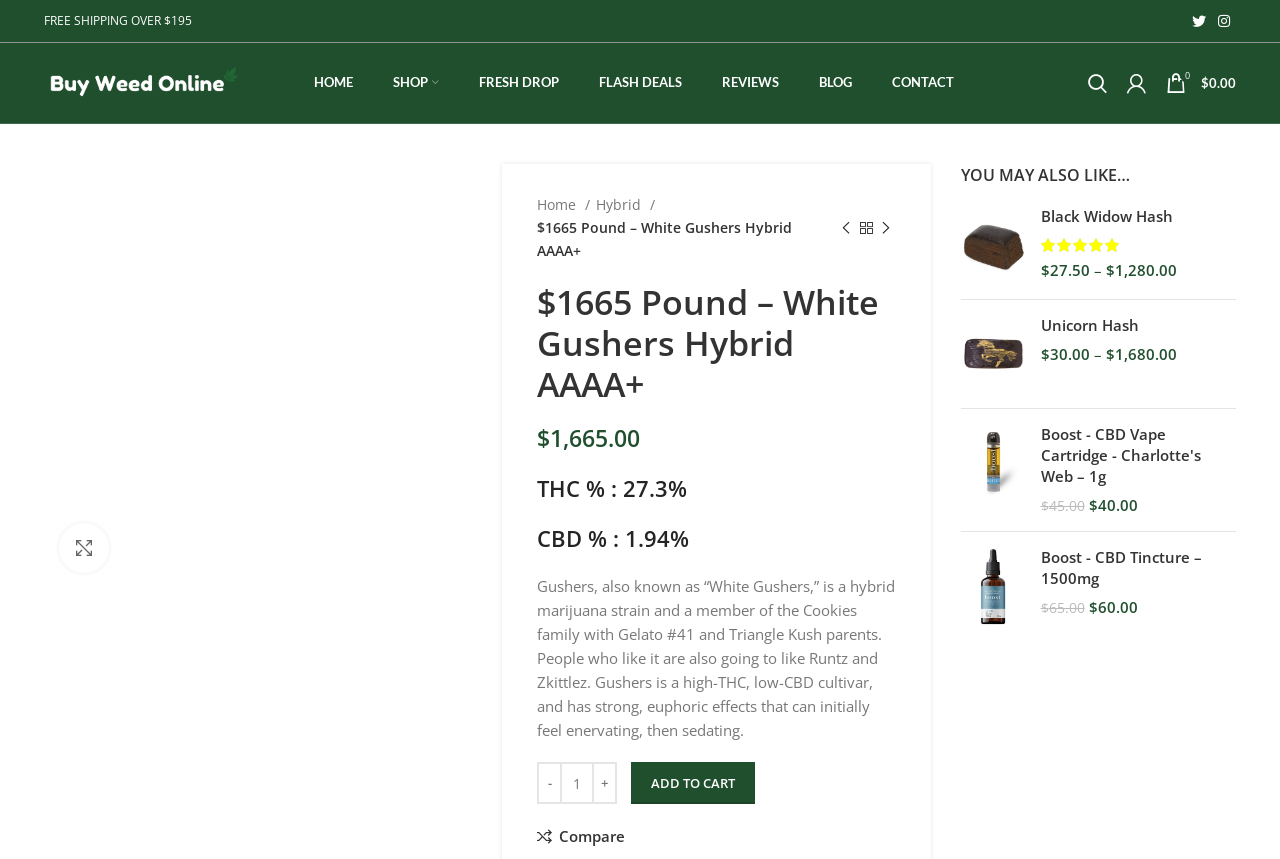What is the CBD percentage of White Gushers?
Answer briefly with a single word or phrase based on the image.

1.94%